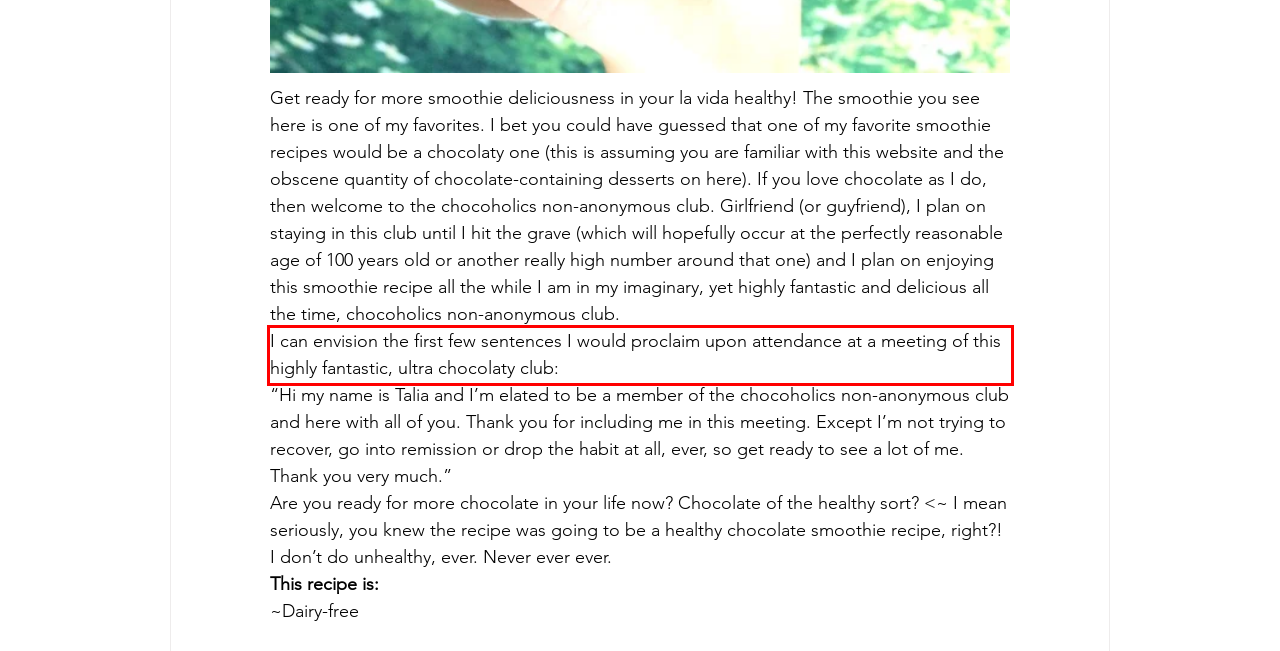Examine the screenshot of the webpage, locate the red bounding box, and perform OCR to extract the text contained within it.

I can envision the first few sentences I would proclaim upon attendance at a meeting of this highly fantastic, ultra chocolaty club: